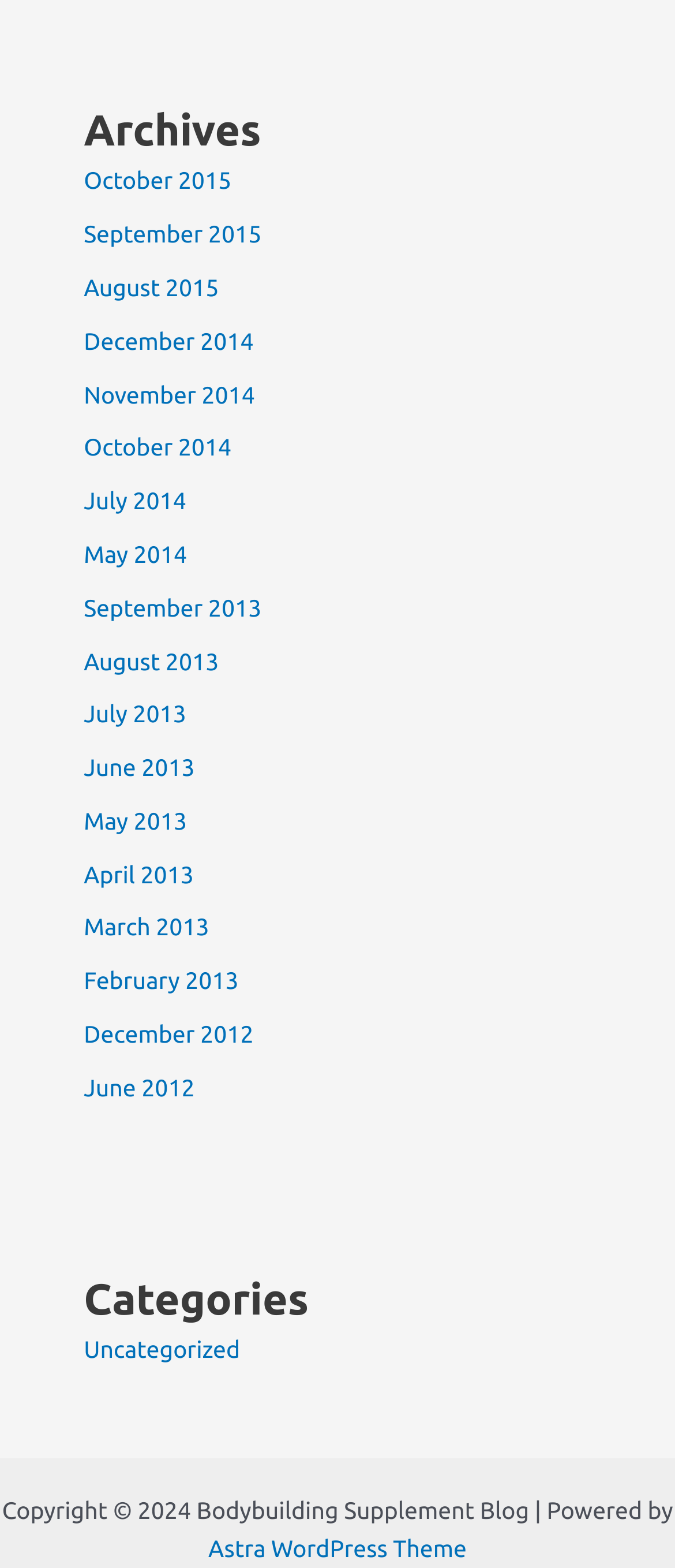What is the earliest archive month?
Please provide a detailed answer to the question.

I looked at the list of archive links and found the earliest one, which is 'June 2012'.